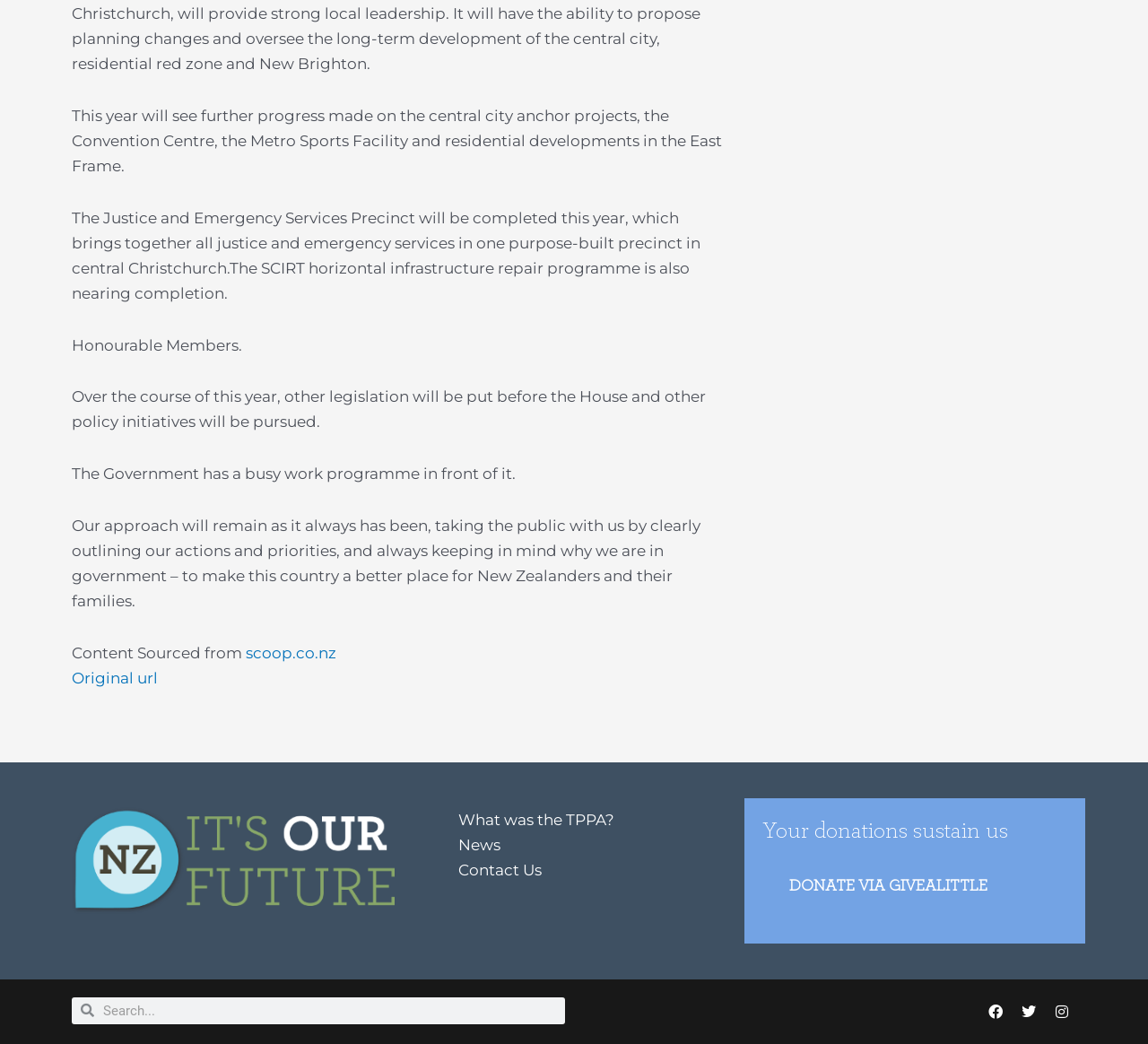Please respond to the question using a single word or phrase:
What is the tone of the text?

Formal